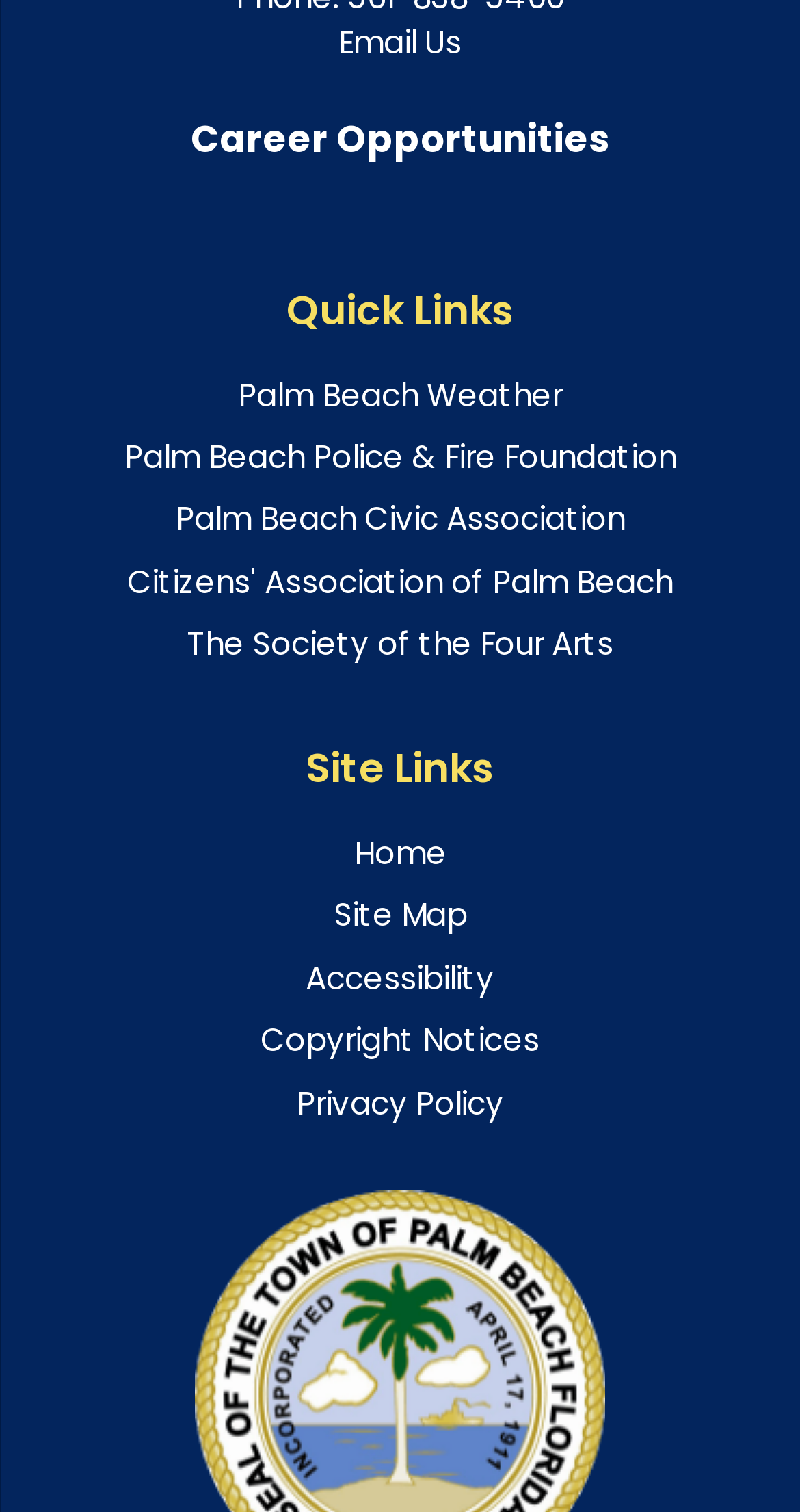What is the last link in the Site Links section?
Based on the content of the image, thoroughly explain and answer the question.

I looked at the 'Site Links' region and found the last link, which is 'Privacy Policy'.